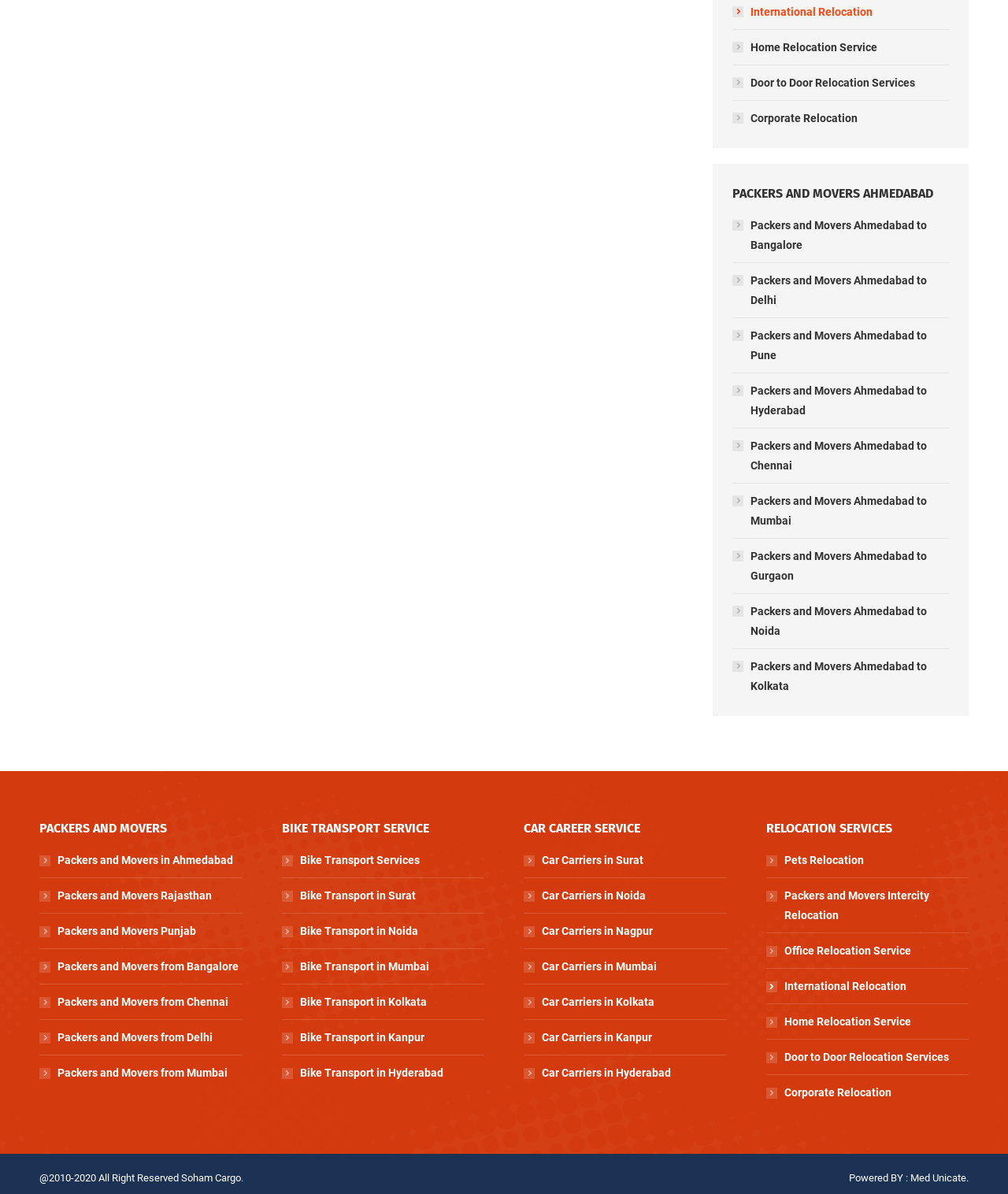Using the element description: "raising children", determine the bounding box coordinates. The coordinates should be in the format [left, top, right, bottom], with values between 0 and 1.

None